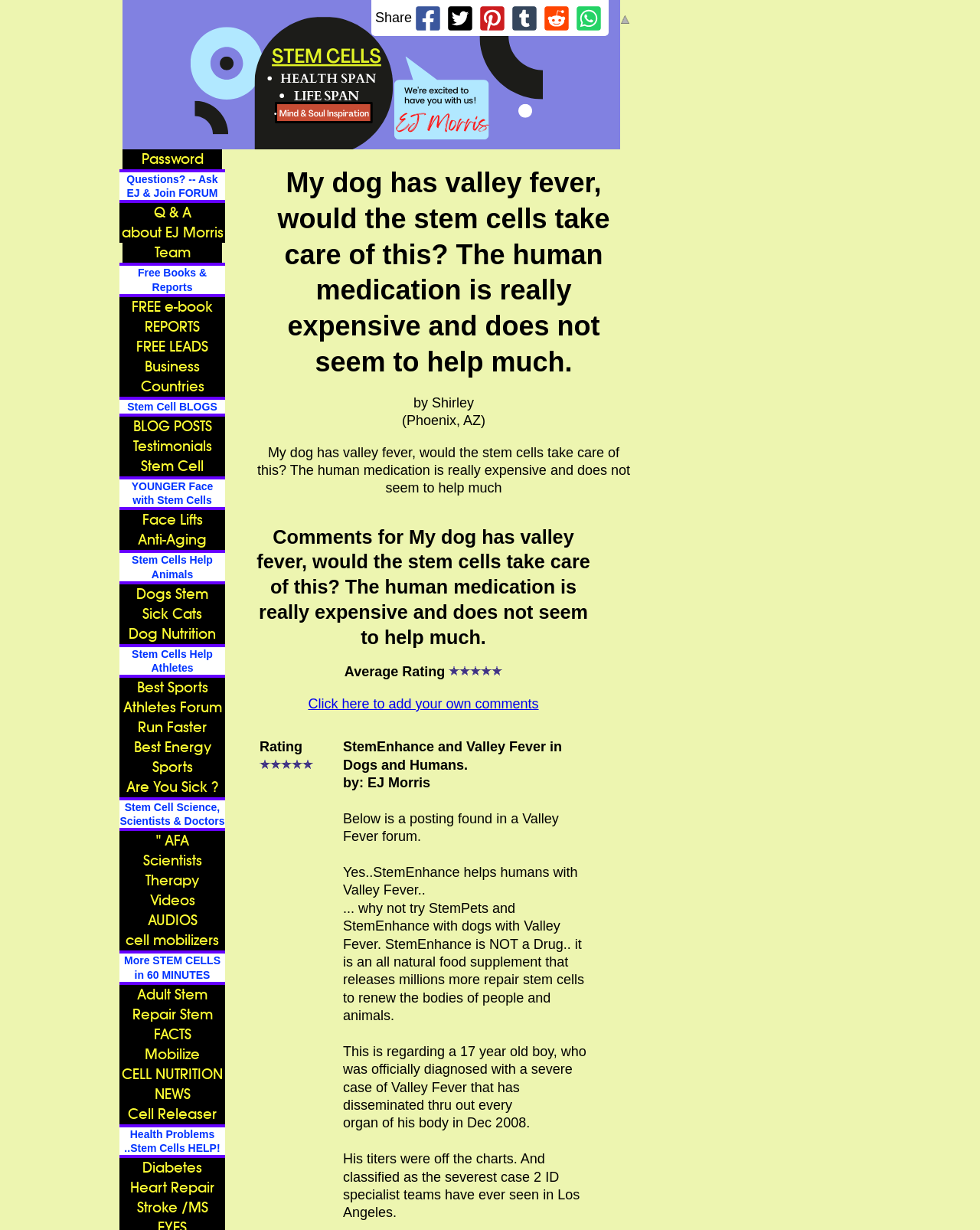Determine the bounding box coordinates of the clickable area required to perform the following instruction: "Click to add your own comments". The coordinates should be represented as four float numbers between 0 and 1: [left, top, right, bottom].

[0.314, 0.566, 0.55, 0.578]